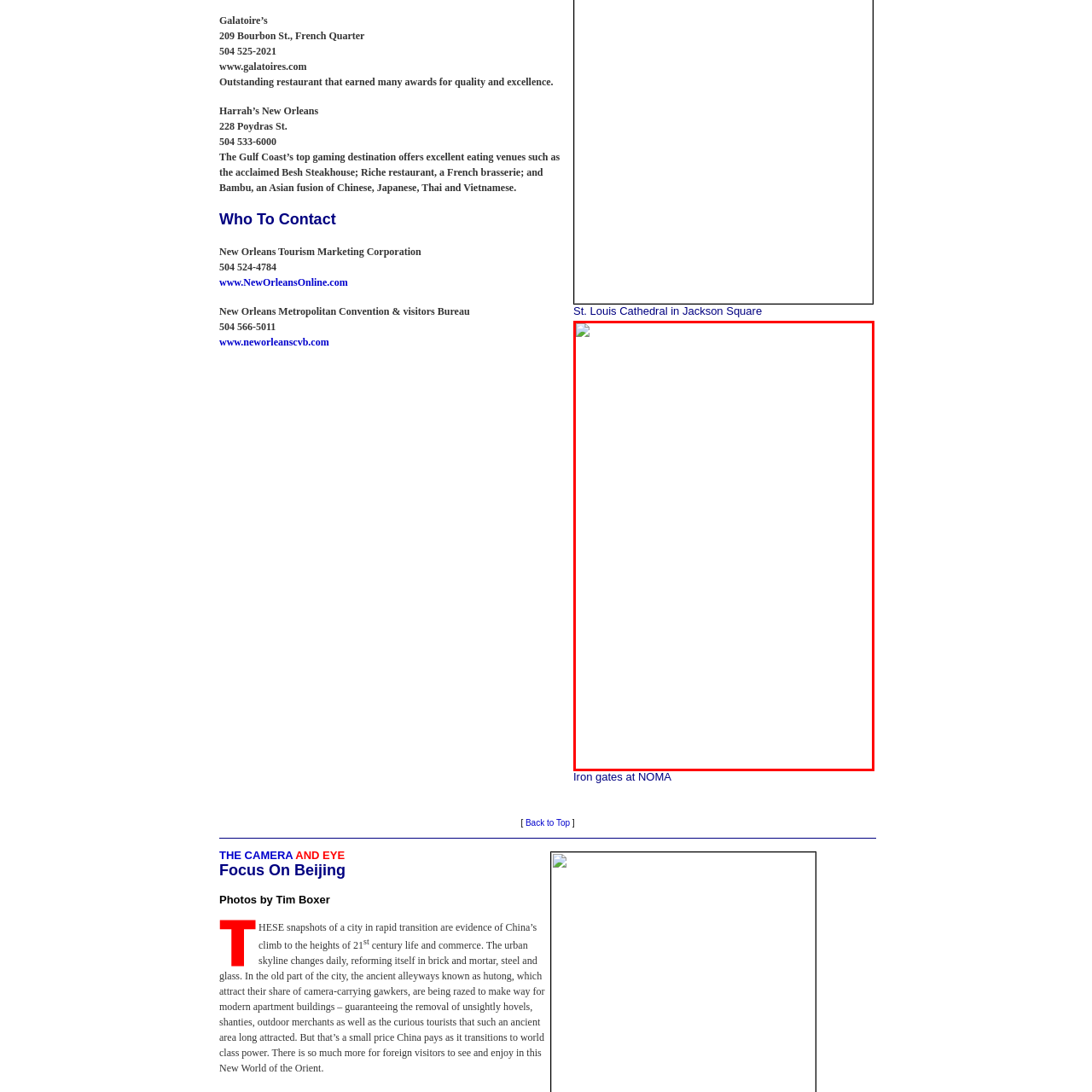Direct your attention to the image within the red bounding box and respond with a detailed answer to the following question, using the image as your reference: What is the characteristic of the iron gates?

The caption describes the iron gates as having an intricate design and craftsmanship, which is a notable feature of the museum's architecture.